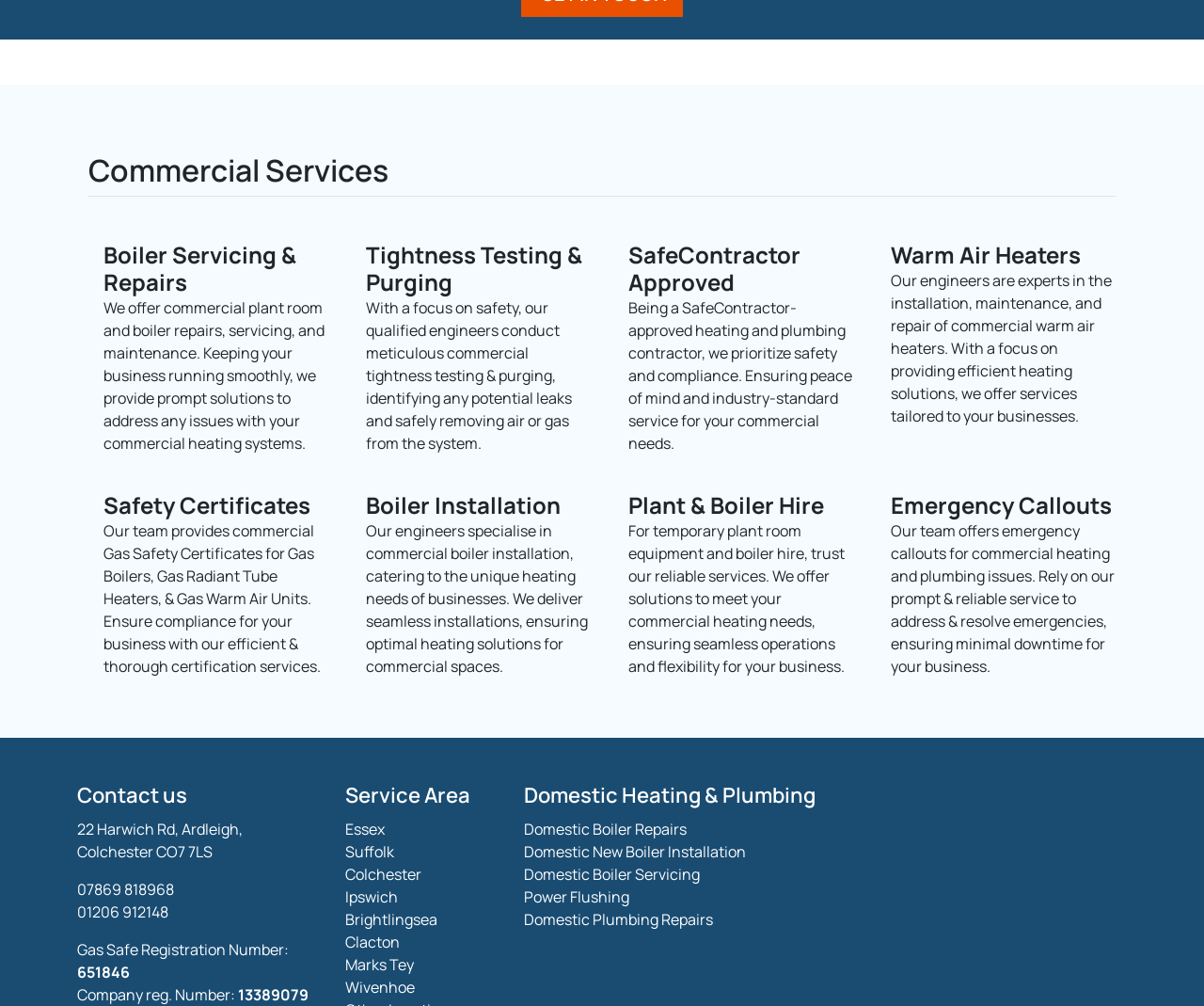Determine the bounding box coordinates for the clickable element required to fulfill the instruction: "Get Emergency Callouts". Provide the coordinates as four float numbers between 0 and 1, i.e., [left, top, right, bottom].

[0.759, 0.509, 0.861, 0.567]